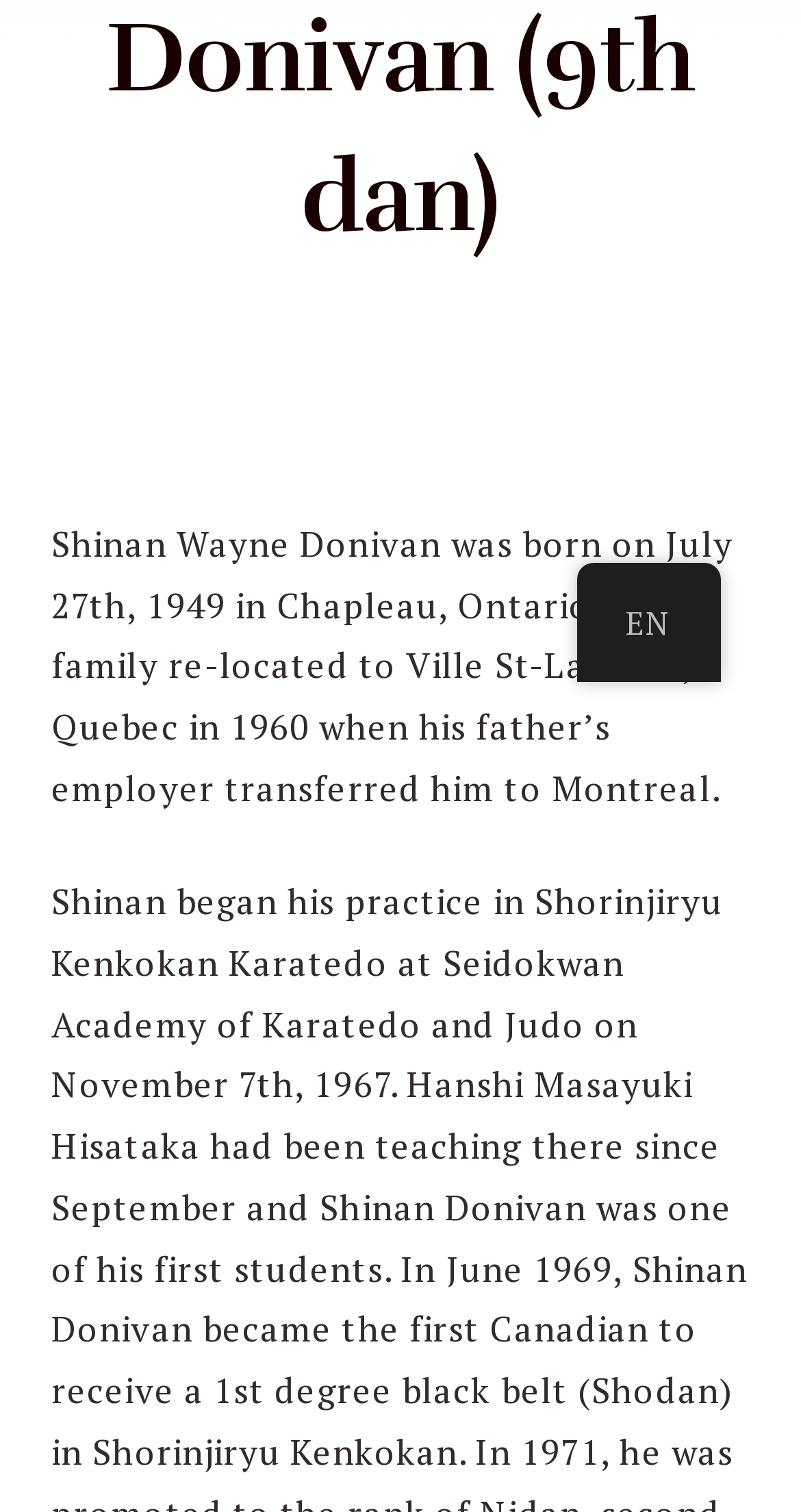Find the bounding box of the UI element described as follows: "EN FR EN".

[0.719, 0.372, 0.9, 0.451]